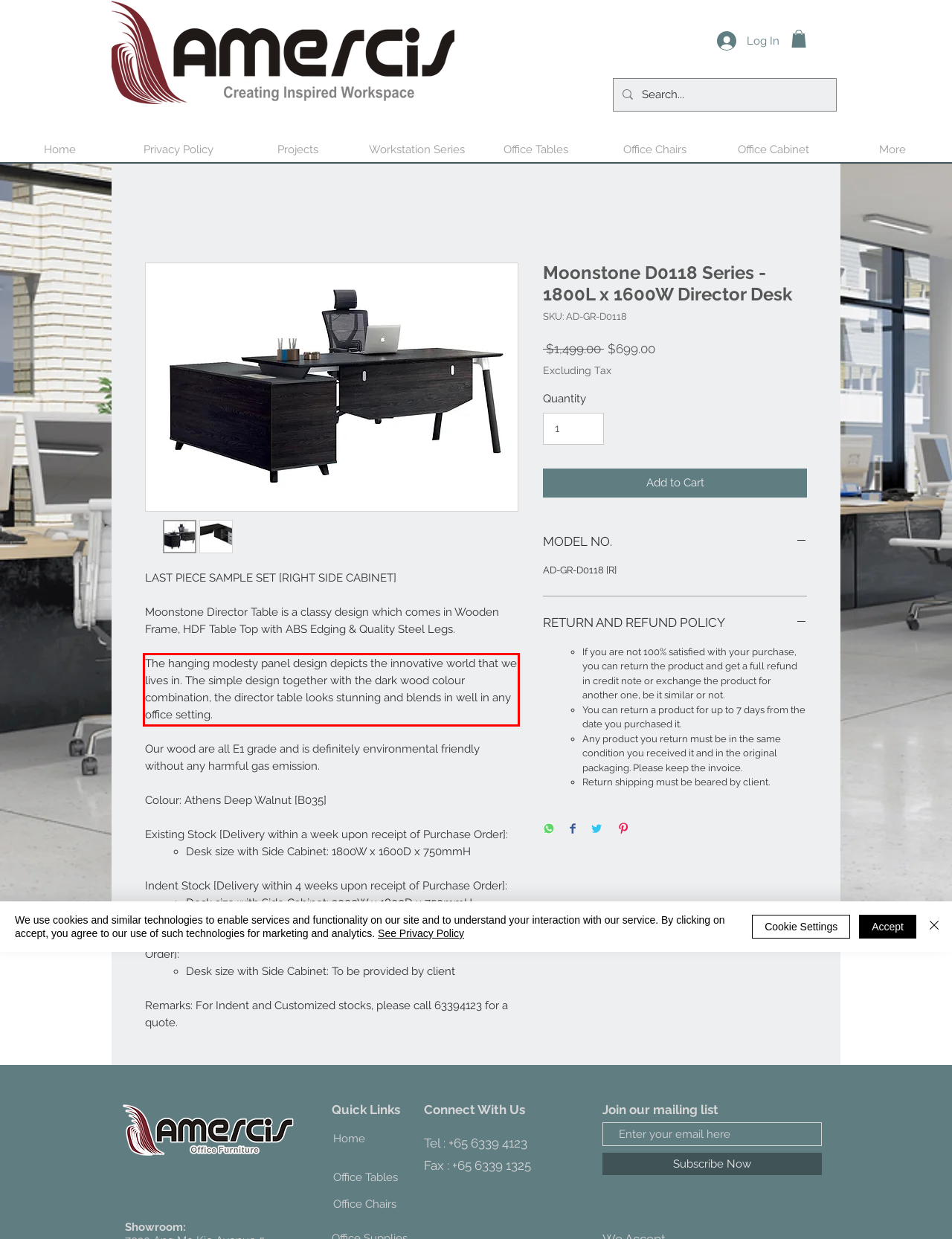Please look at the webpage screenshot and extract the text enclosed by the red bounding box.

The hanging modesty panel design depicts the innovative world that we lives in. The simple design together with the dark wood colour combination, the director table looks stunning and blends in well in any office setting.